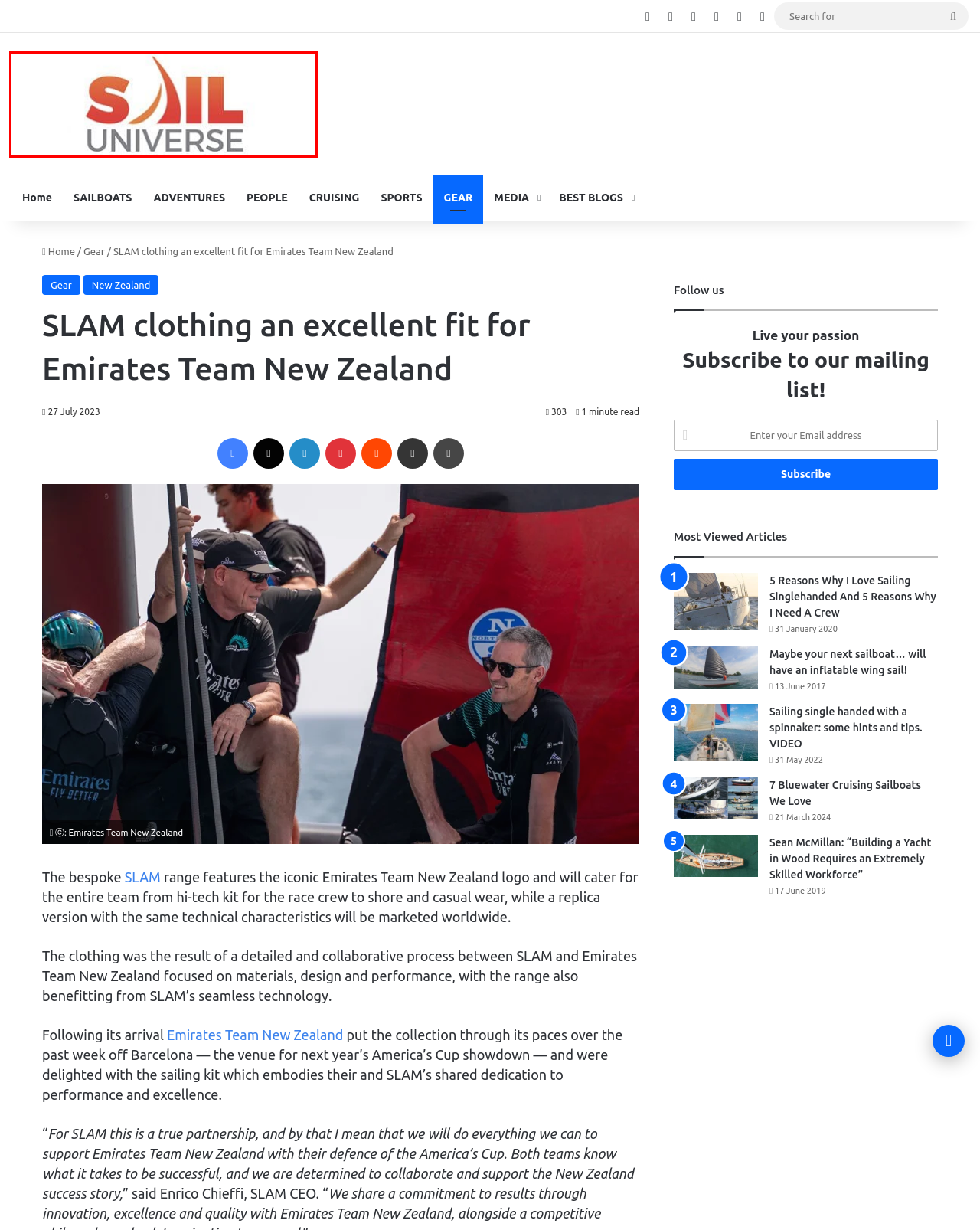Analyze the screenshot of a webpage featuring a red rectangle around an element. Pick the description that best fits the new webpage after interacting with the element inside the red bounding box. Here are the candidates:
A. Sean McMillan: Master Yacht Designer at Spirit Yachts
B. People - Sail Universe
C. Best sailing blogs from all over the World selected for you
D. Cruising - Sail Universe
E. Regatta - Sail Universe
F. Gear
G. New Zealand - Sail Universe
H. Sail Universe - Sailing News from all over the World

H